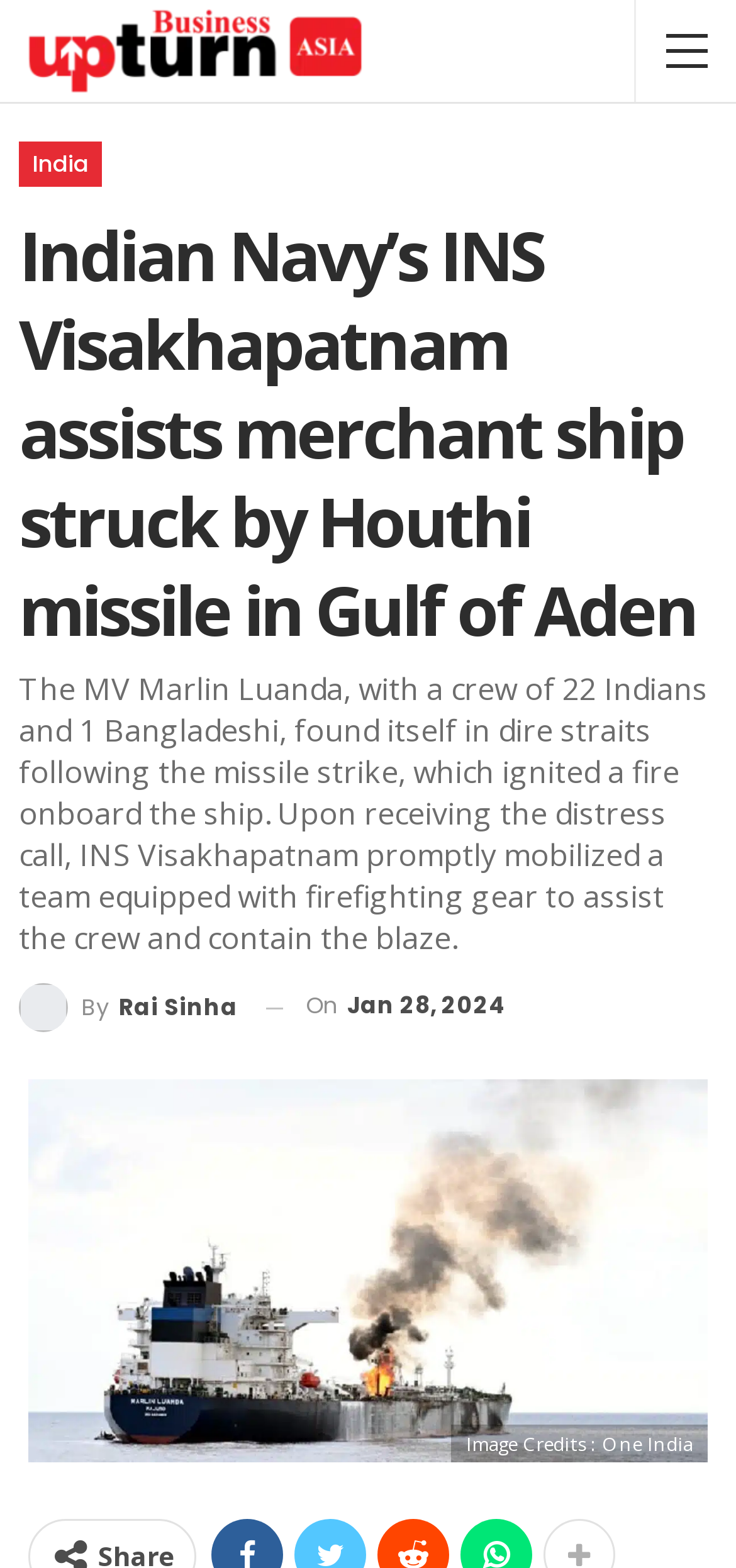What is the name of the ship that was struck by a missile?
Using the image provided, answer with just one word or phrase.

MV Marlin Luanda